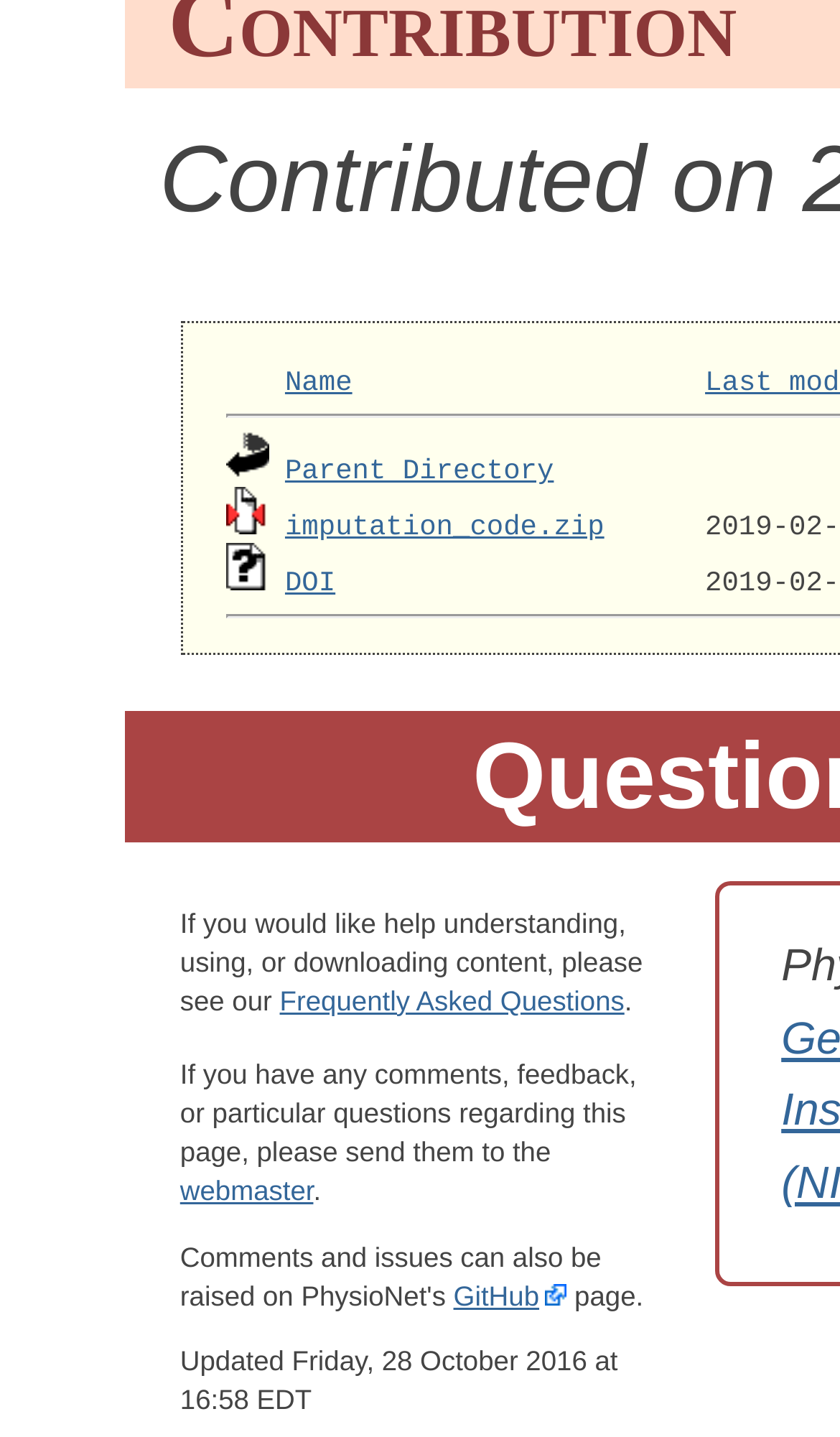What is the parent directory of the current page?
Can you offer a detailed and complete answer to this question?

I found a link element with the text 'Parent Directory' which suggests that it is the parent directory of the current page.